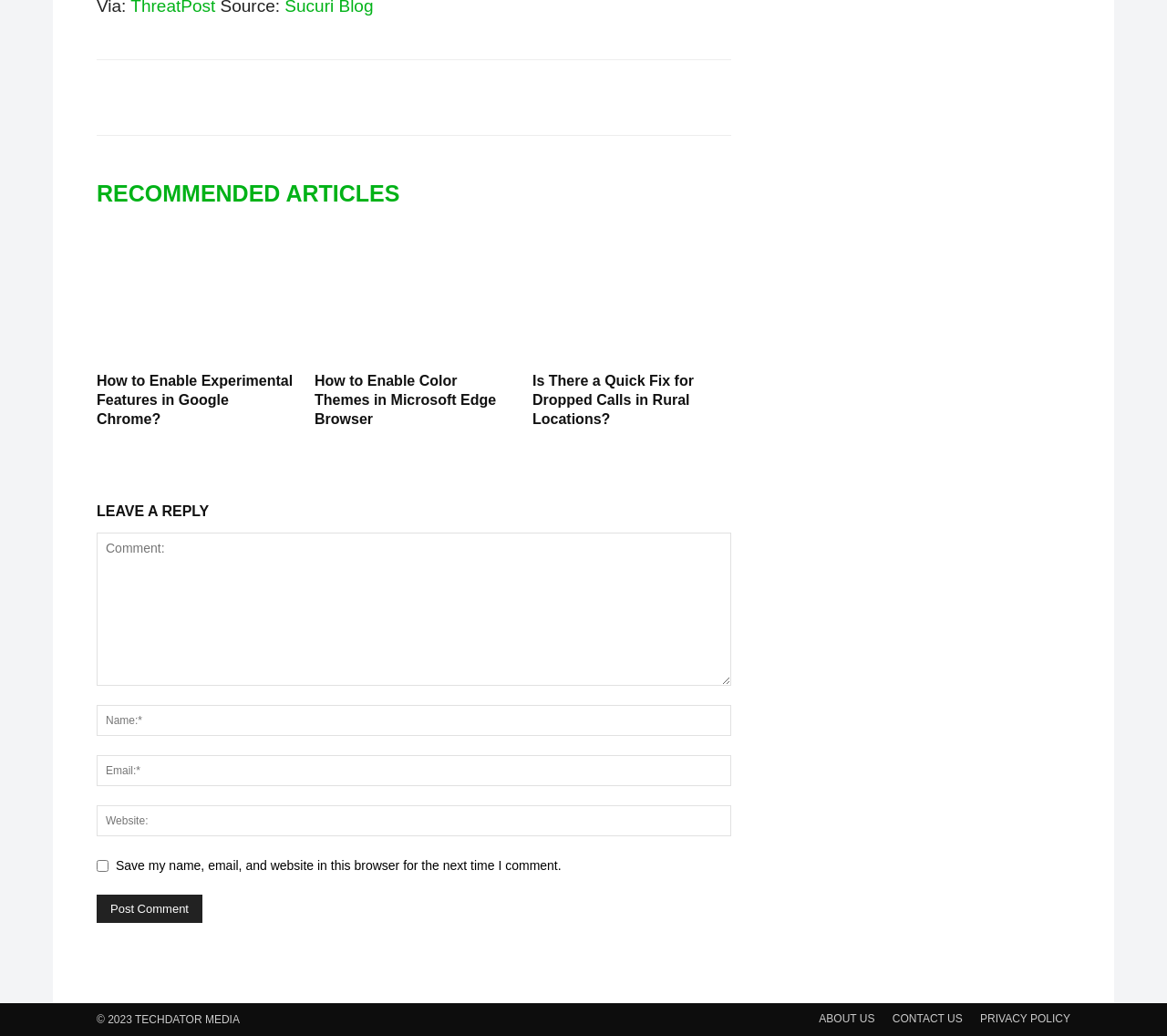How many images are there in the recommended articles section?
Refer to the image and provide a thorough answer to the question.

I counted the number of image elements in the recommended articles section by looking at the elements with the type 'image' and found three of them, each associated with a recommended article.